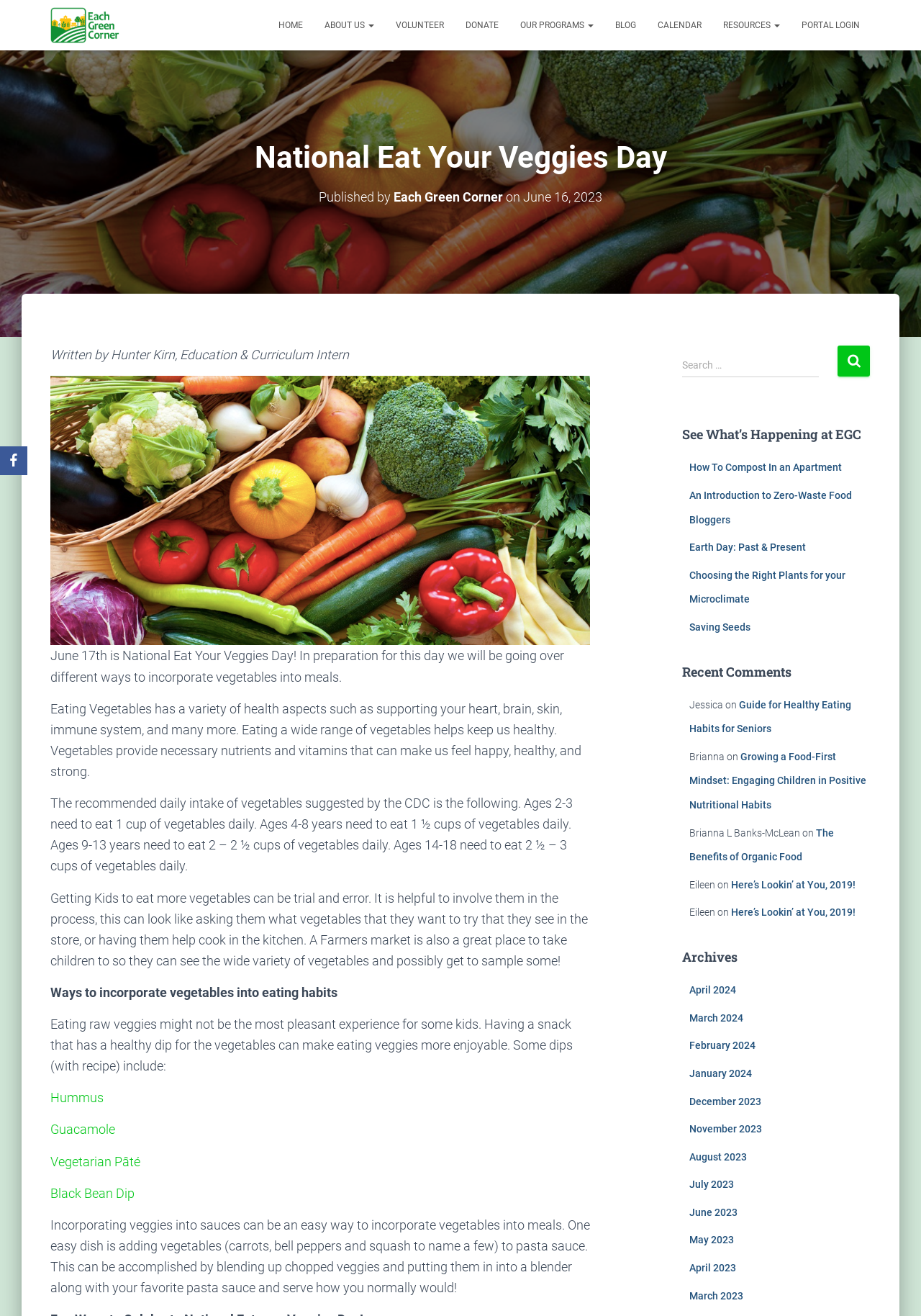Identify the bounding box coordinates of the area you need to click to perform the following instruction: "Visit the Facebook page".

[0.0, 0.339, 0.03, 0.361]